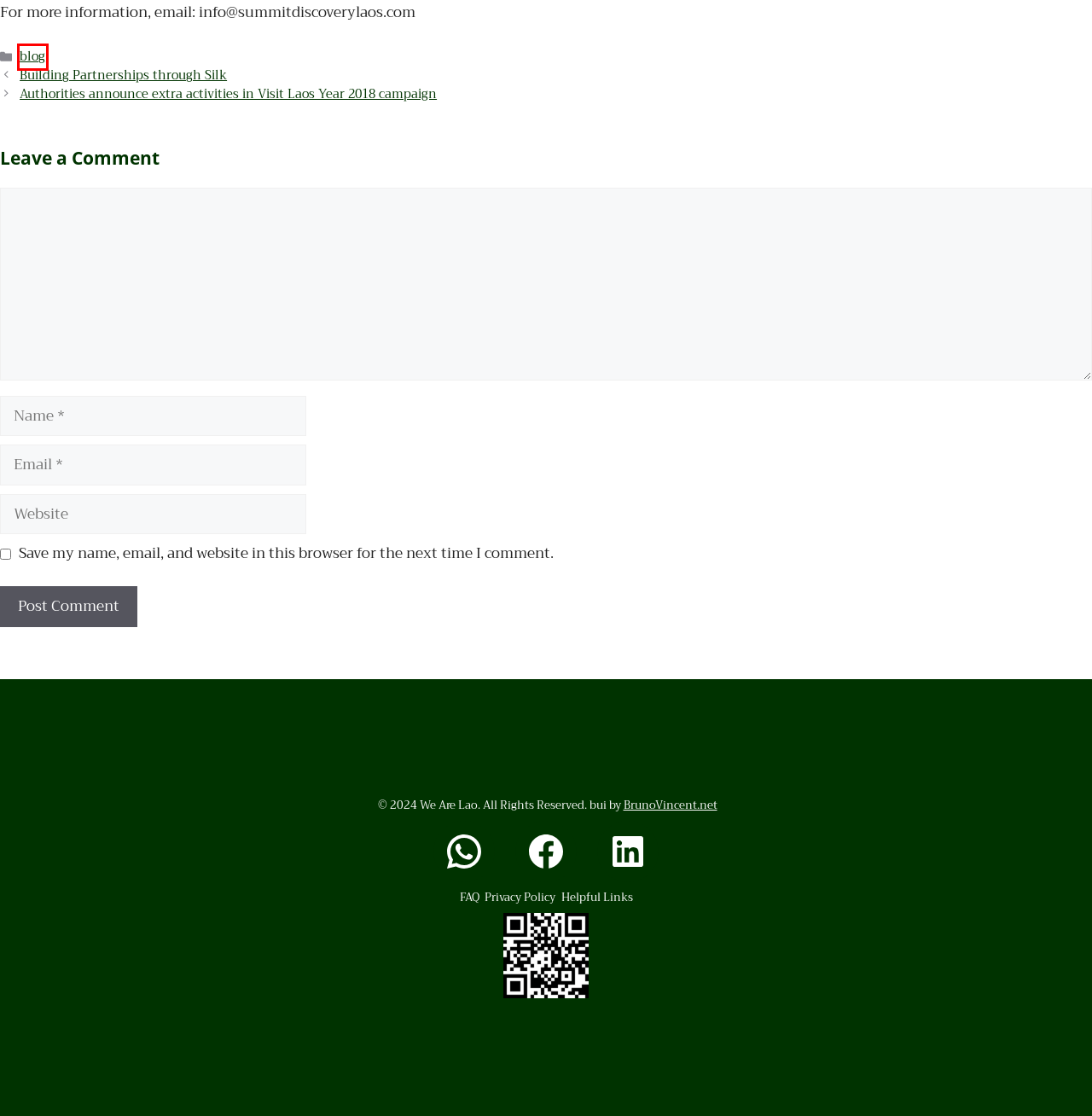Check out the screenshot of a webpage with a red rectangle bounding box. Select the best fitting webpage description that aligns with the new webpage after clicking the element inside the bounding box. Here are the candidates:
A. Privacy Policy – Wearelao.com
B. Discover Mekong – Wearelao.com
C. Find A Tour – Wearelao.com
D. Building Partnerships through Silk – Wearelao.com
E. FAQ – Wearelao.com
F. Helpful Links – Wearelao.com
G. Web Site Design Services & Online Marketing Strategies
H. blog – Wearelao.com

H